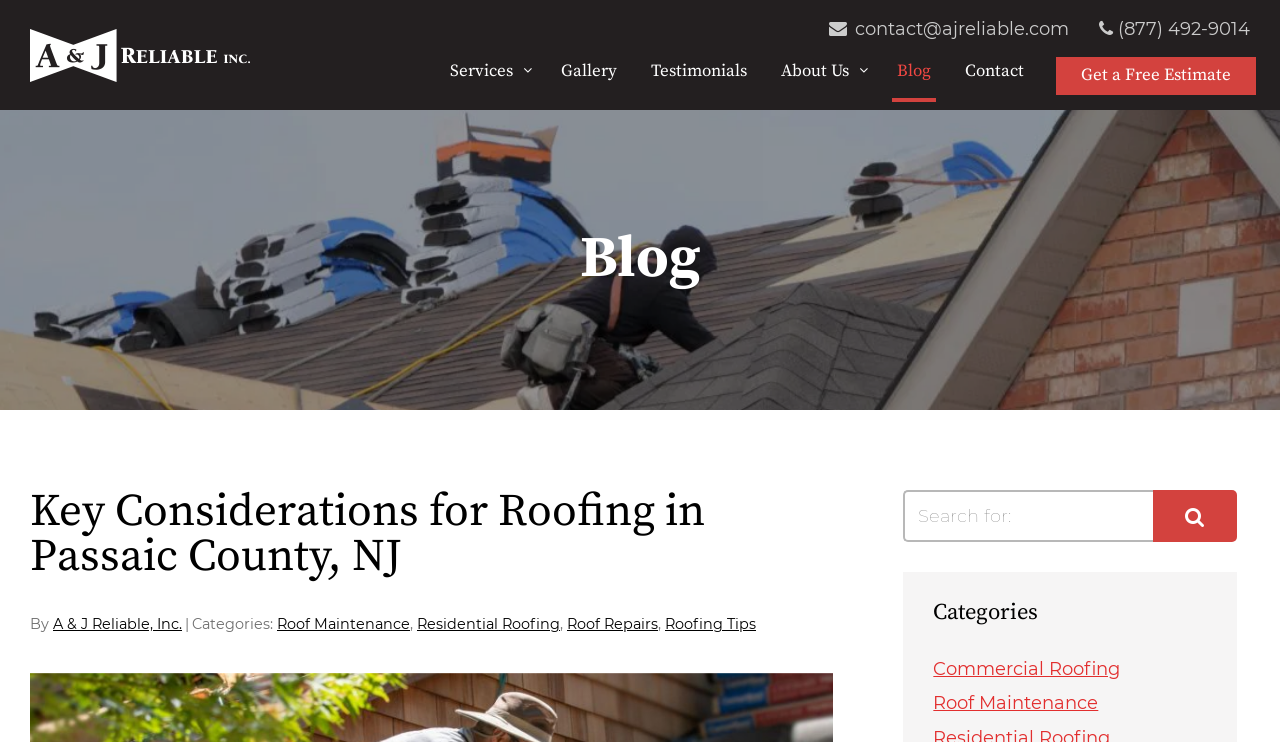Find the bounding box coordinates of the element I should click to carry out the following instruction: "Visit the 'Gallery' page".

[0.434, 0.077, 0.486, 0.117]